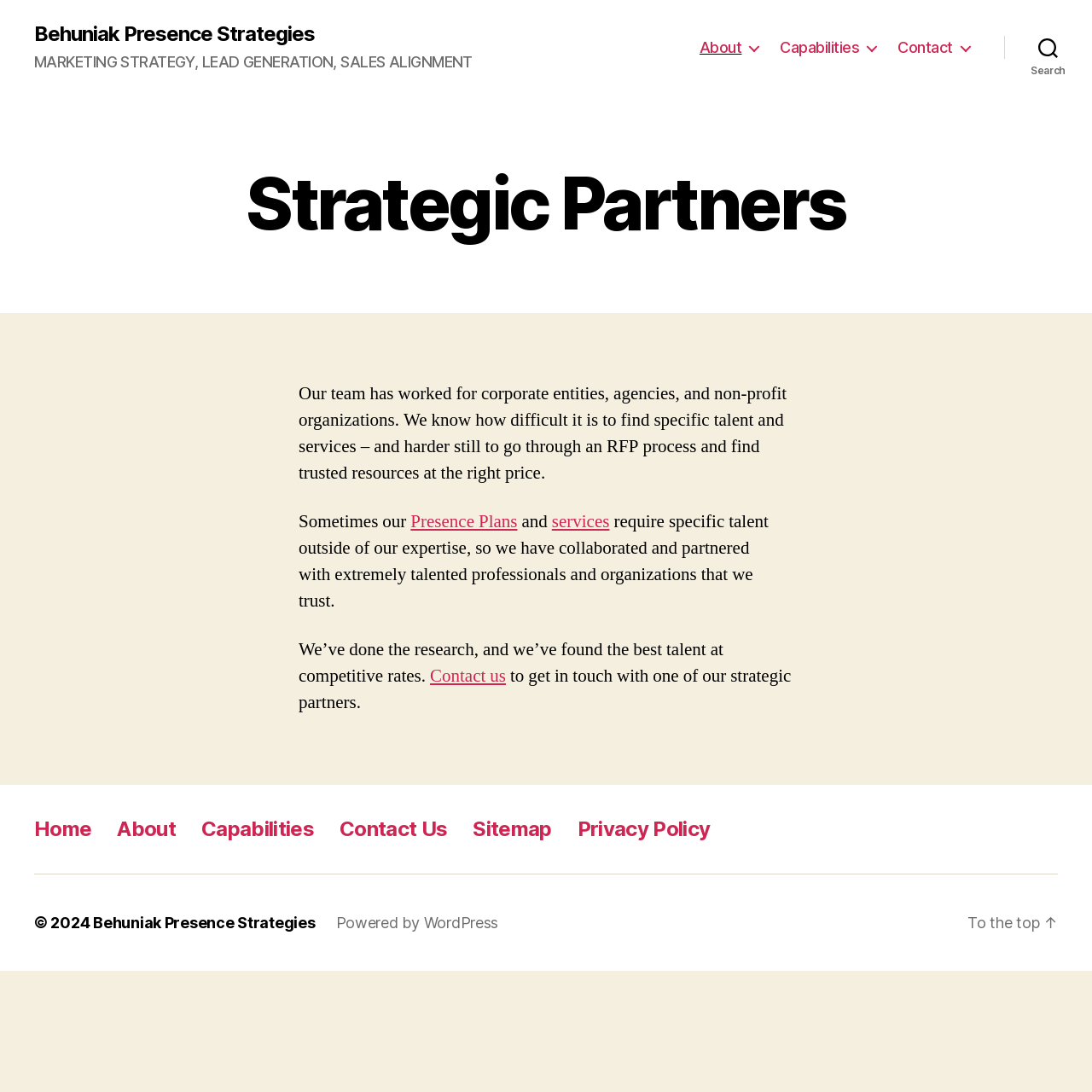Consider the image and give a detailed and elaborate answer to the question: 
What is the purpose of the 'Presence Plans'?

The link 'Presence Plans' is mentioned in the context of finding specific talent and services outside of the company's expertise, implying that the purpose of 'Presence Plans' is to provide or find such talent and services.